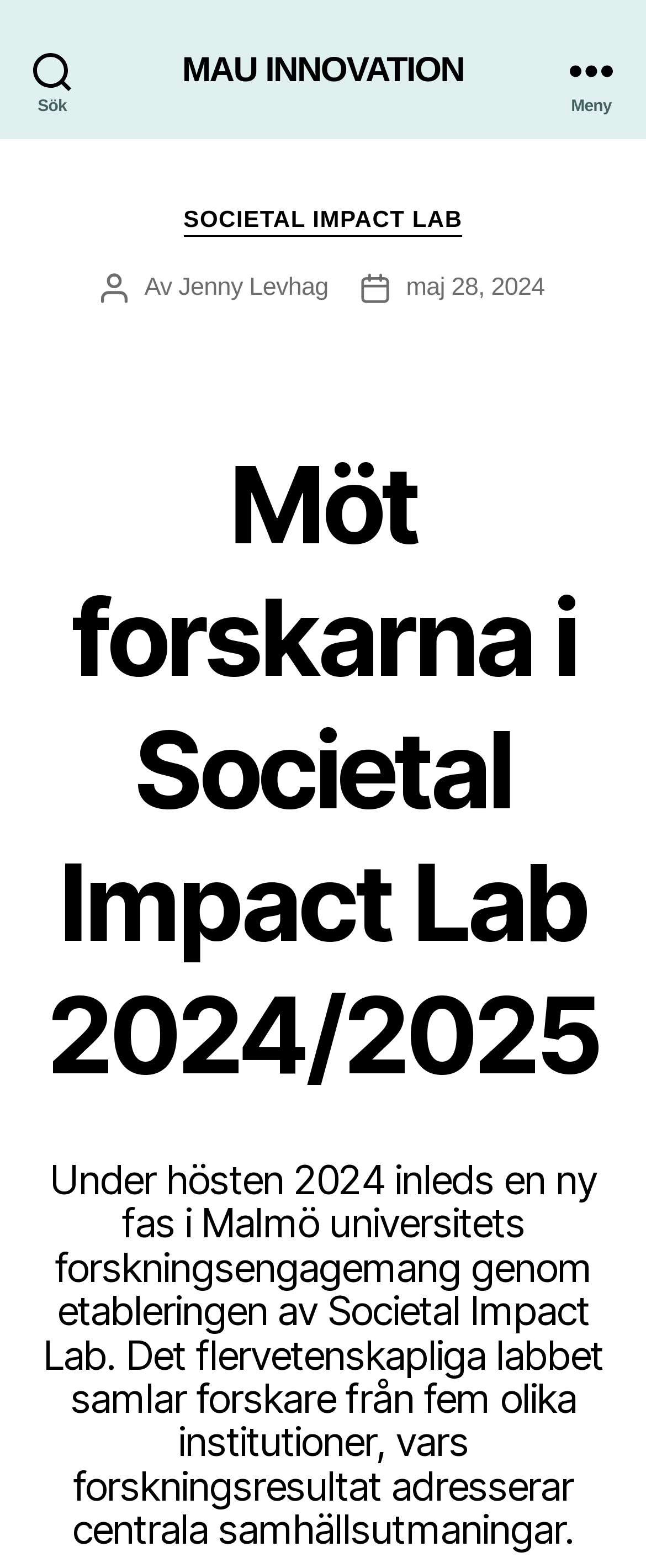Who is the author of the latest article? Please answer the question using a single word or phrase based on the image.

Jenny Levhag